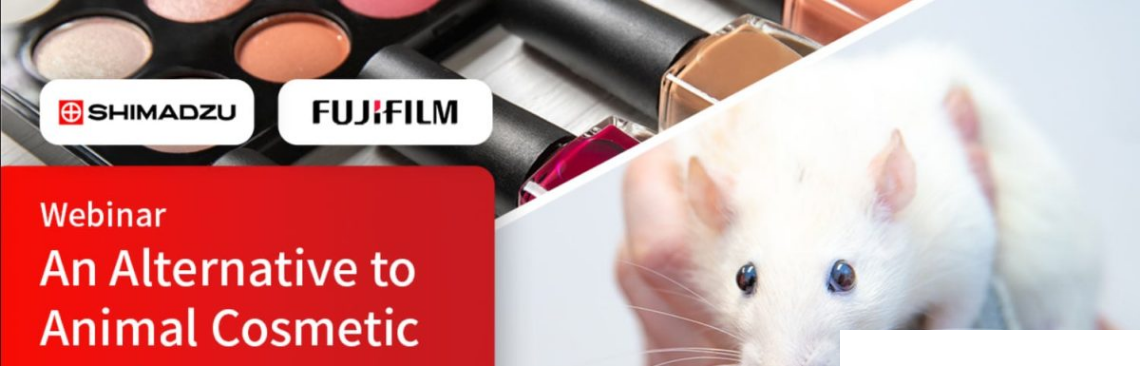What is the symbolic meaning of the white lab rat?
Provide a detailed answer to the question, using the image to inform your response.

The close-up of a white lab rat on one side of the image symbolizes the ethical considerations surrounding animal testing in cosmetics, highlighting the need for alternative testing methods.